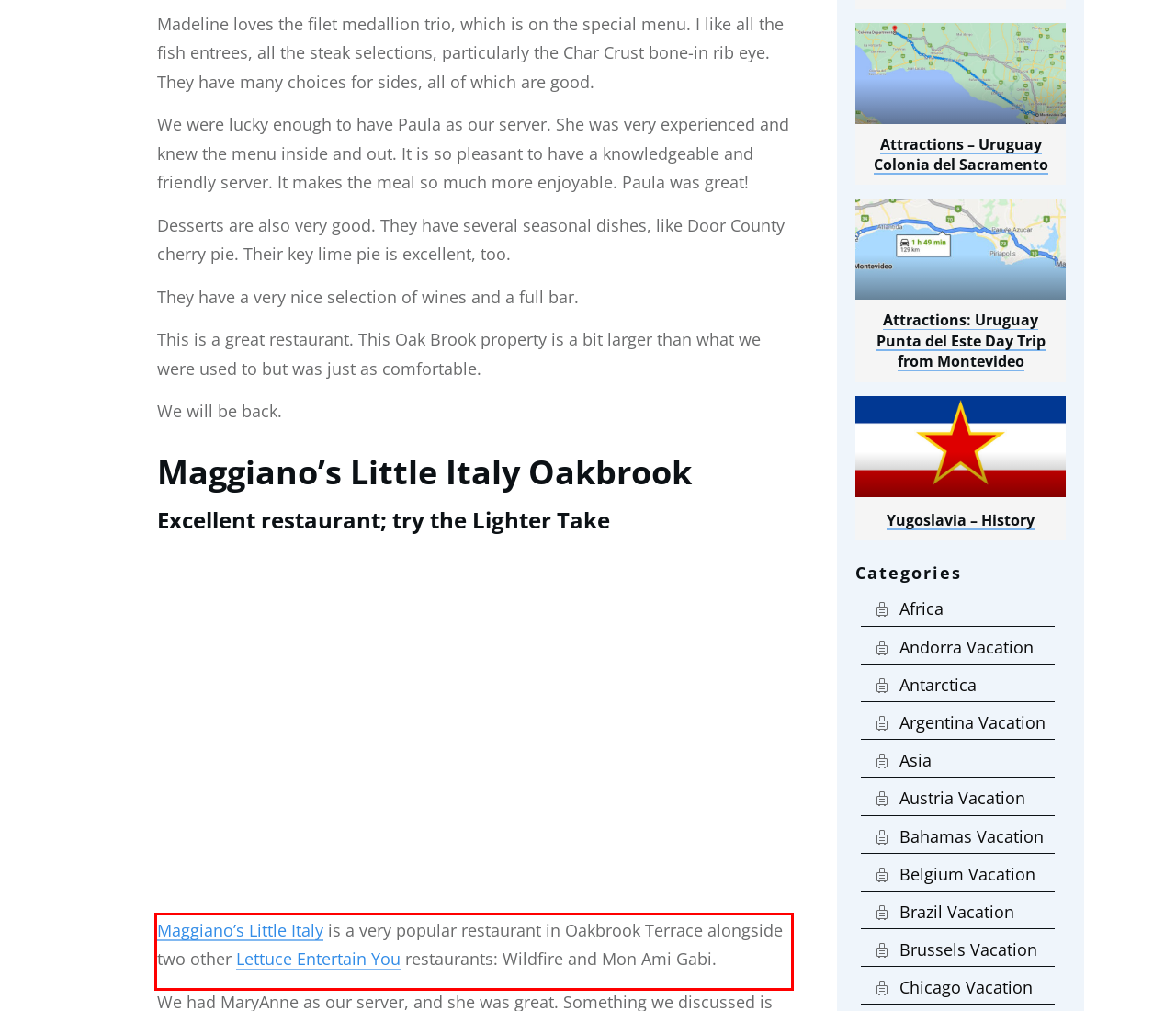Analyze the screenshot of the webpage that features a red bounding box and recognize the text content enclosed within this red bounding box.

Maggiano’s Little Italy is a very popular restaurant in Oakbrook Terrace alongside two other Lettuce Entertain You restaurants: Wildfire and Mon Ami Gabi.